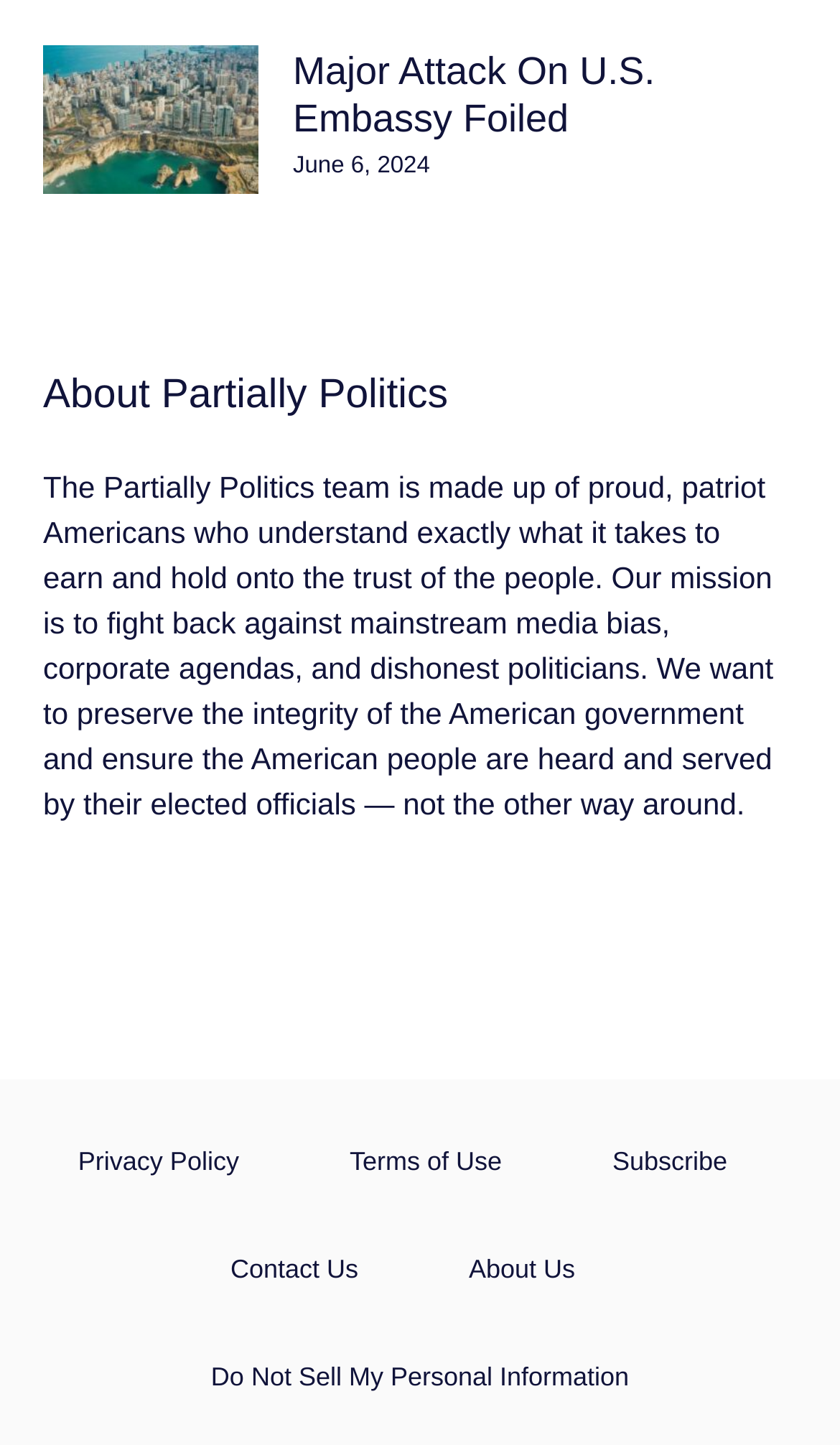What is the name of the team behind the website?
Look at the image and respond with a one-word or short-phrase answer.

Partially Politics